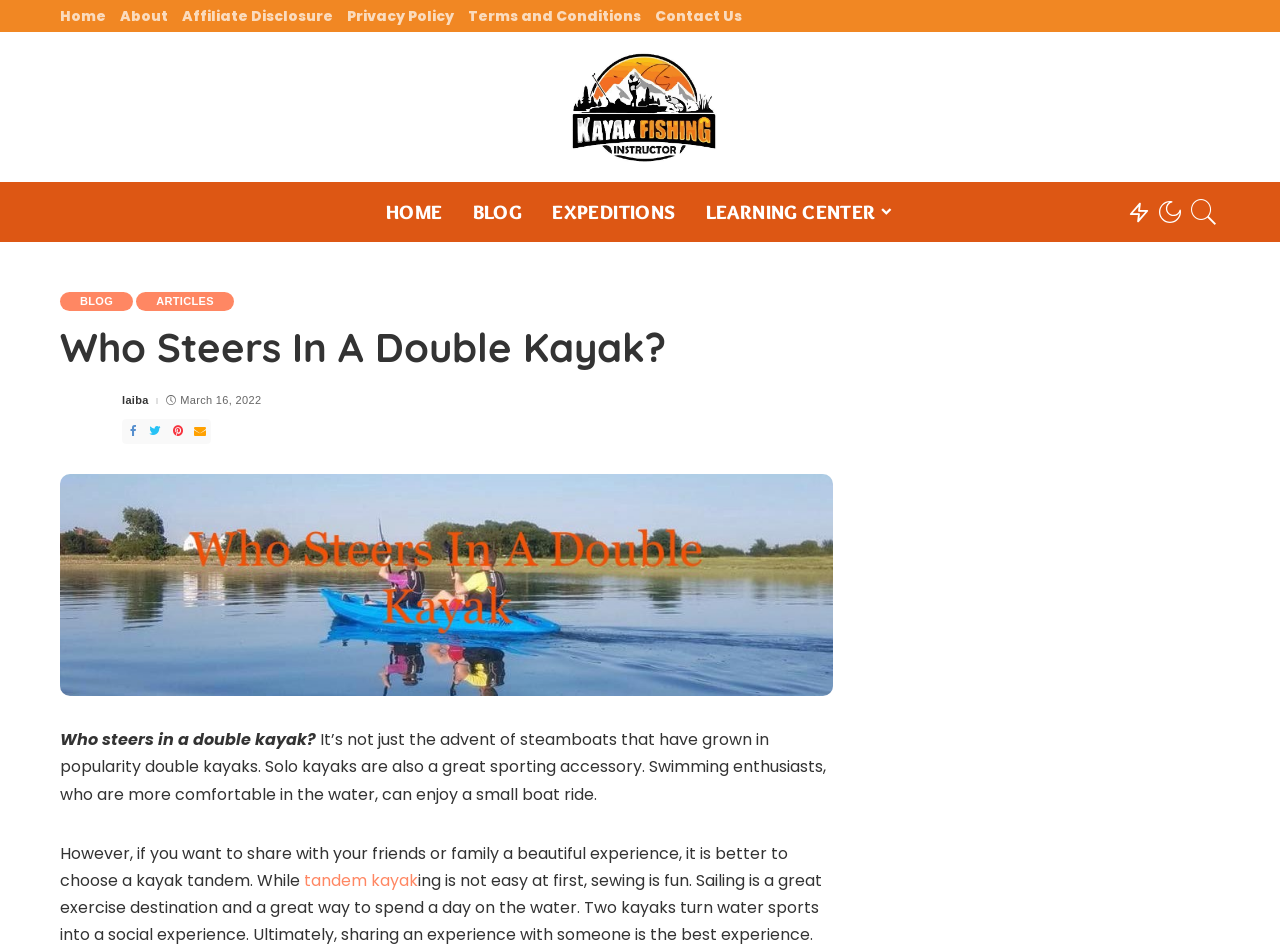What is the purpose of a tandem kayak?
Please respond to the question with as much detail as possible.

According to the article, the purpose of a tandem kayak is to share a beautiful experience with friends or family, making water sports a social experience.